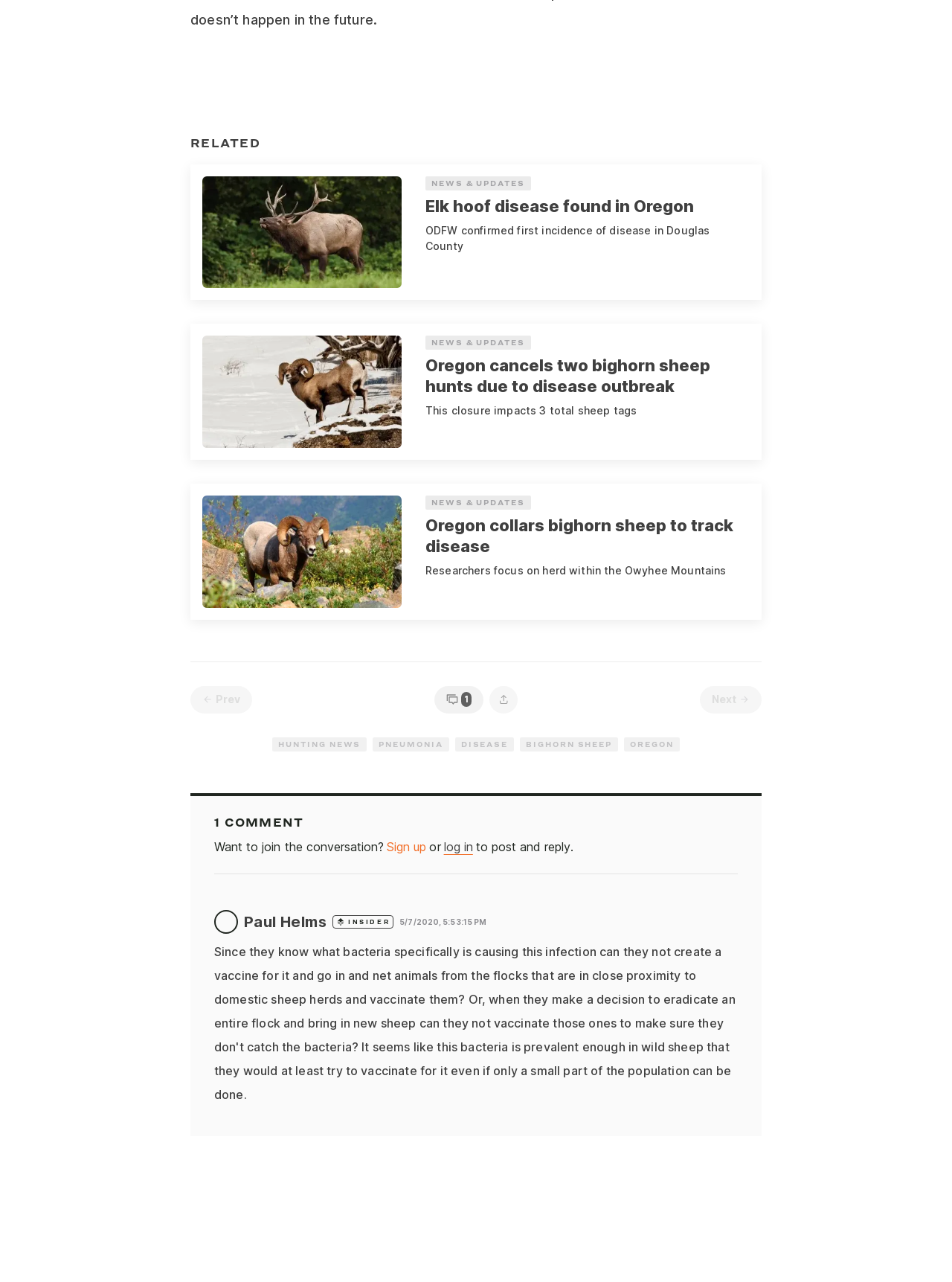Show the bounding box coordinates for the element that needs to be clicked to execute the following instruction: "Click the 'Show details' button". Provide the coordinates in the form of four float numbers between 0 and 1, i.e., [left, top, right, bottom].

None